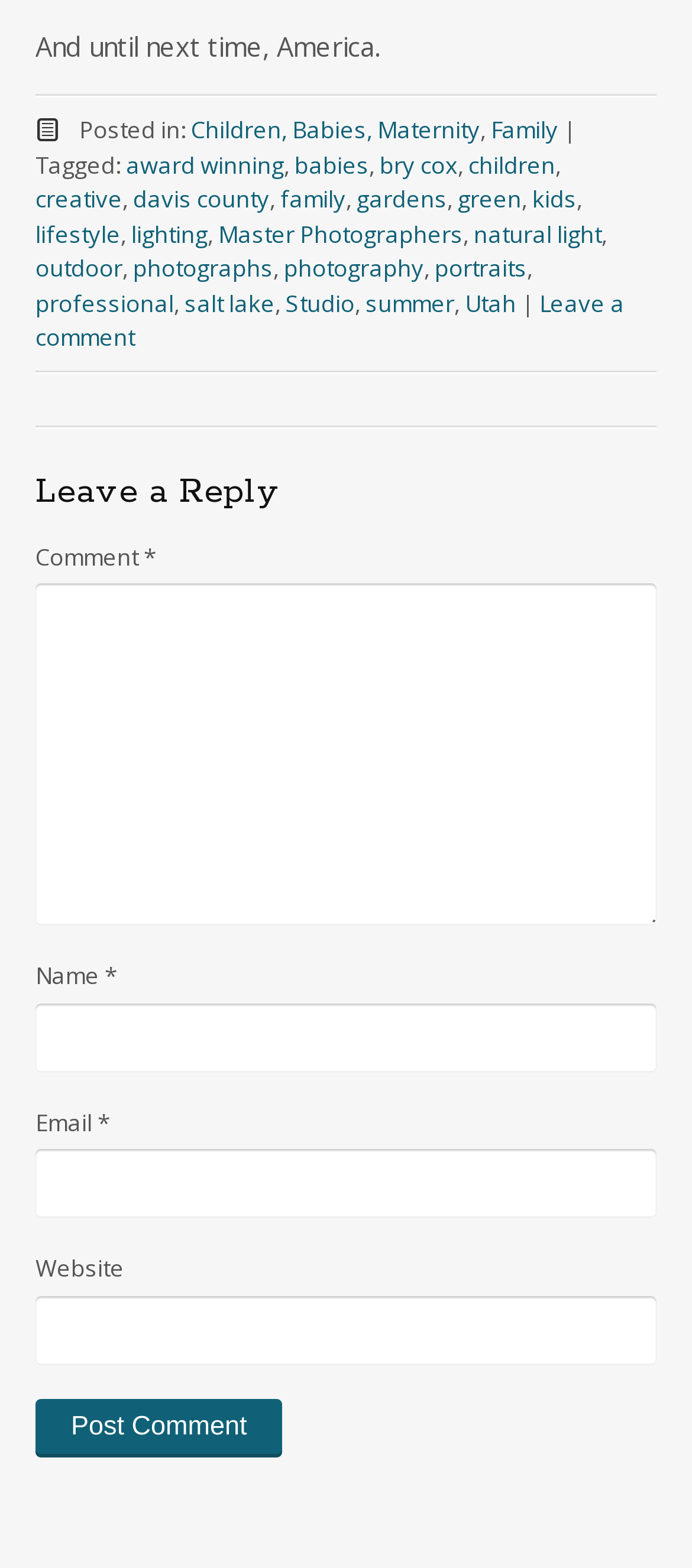What is the last sentence of the article?
Give a single word or phrase as your answer by examining the image.

And until next time, America.